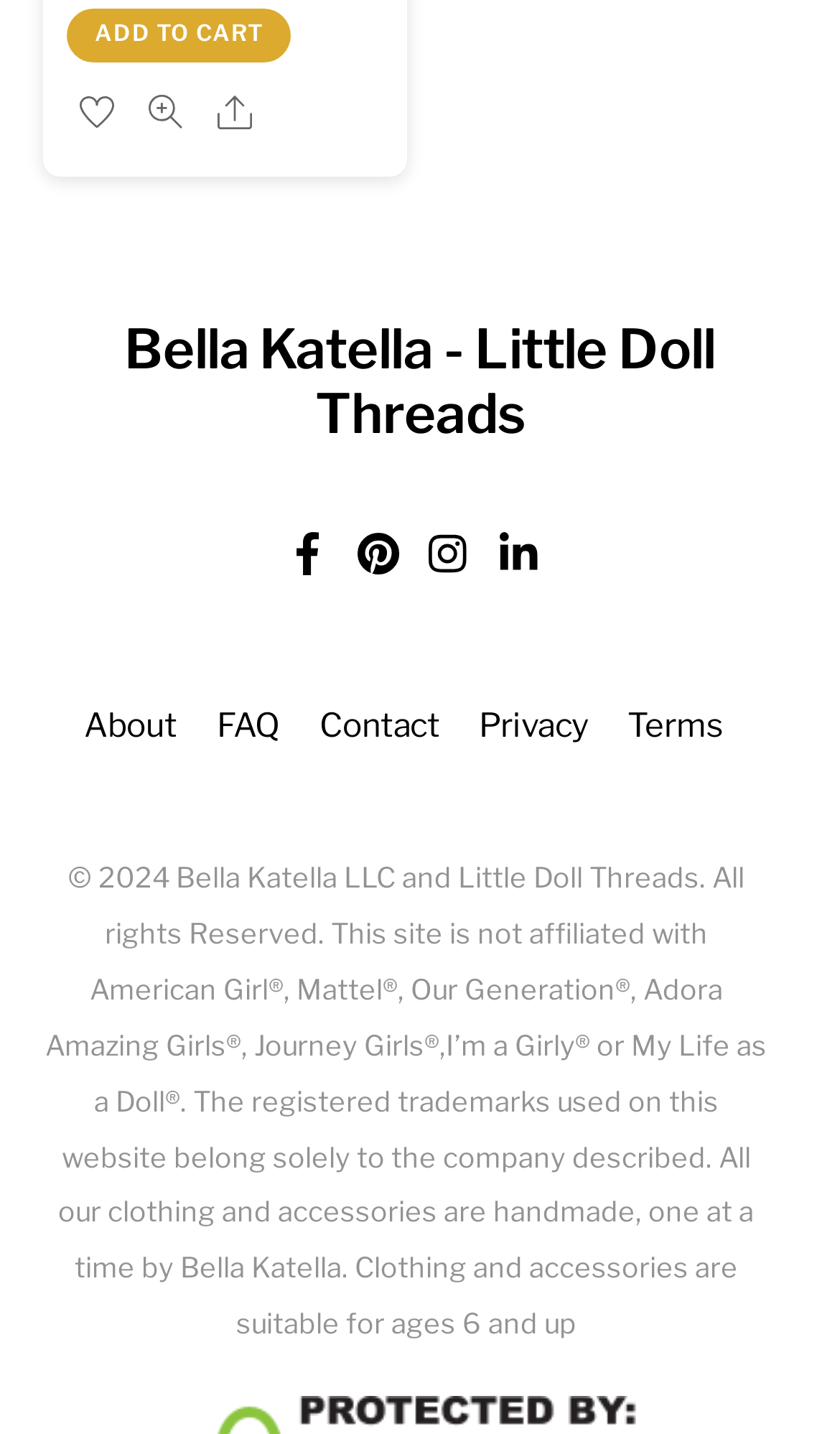Using the elements shown in the image, answer the question comprehensively: What is the company name?

I found the company name by looking at the static text at the bottom of the page which says '© 2024 Bella Katella LLC and Little Doll Threads. All rights Reserved'.